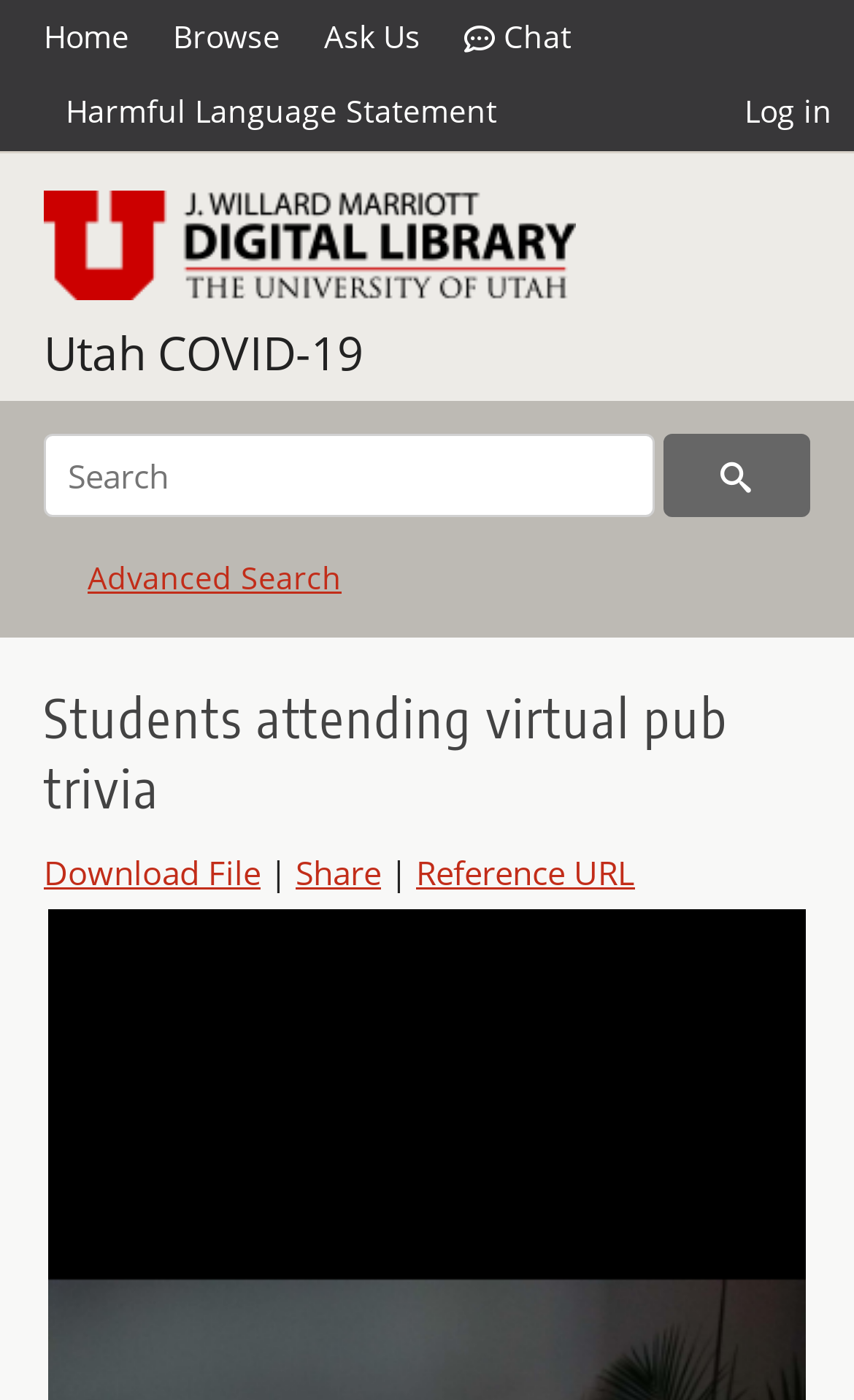Using the description "Share", predict the bounding box of the relevant HTML element.

[0.346, 0.12, 0.446, 0.151]